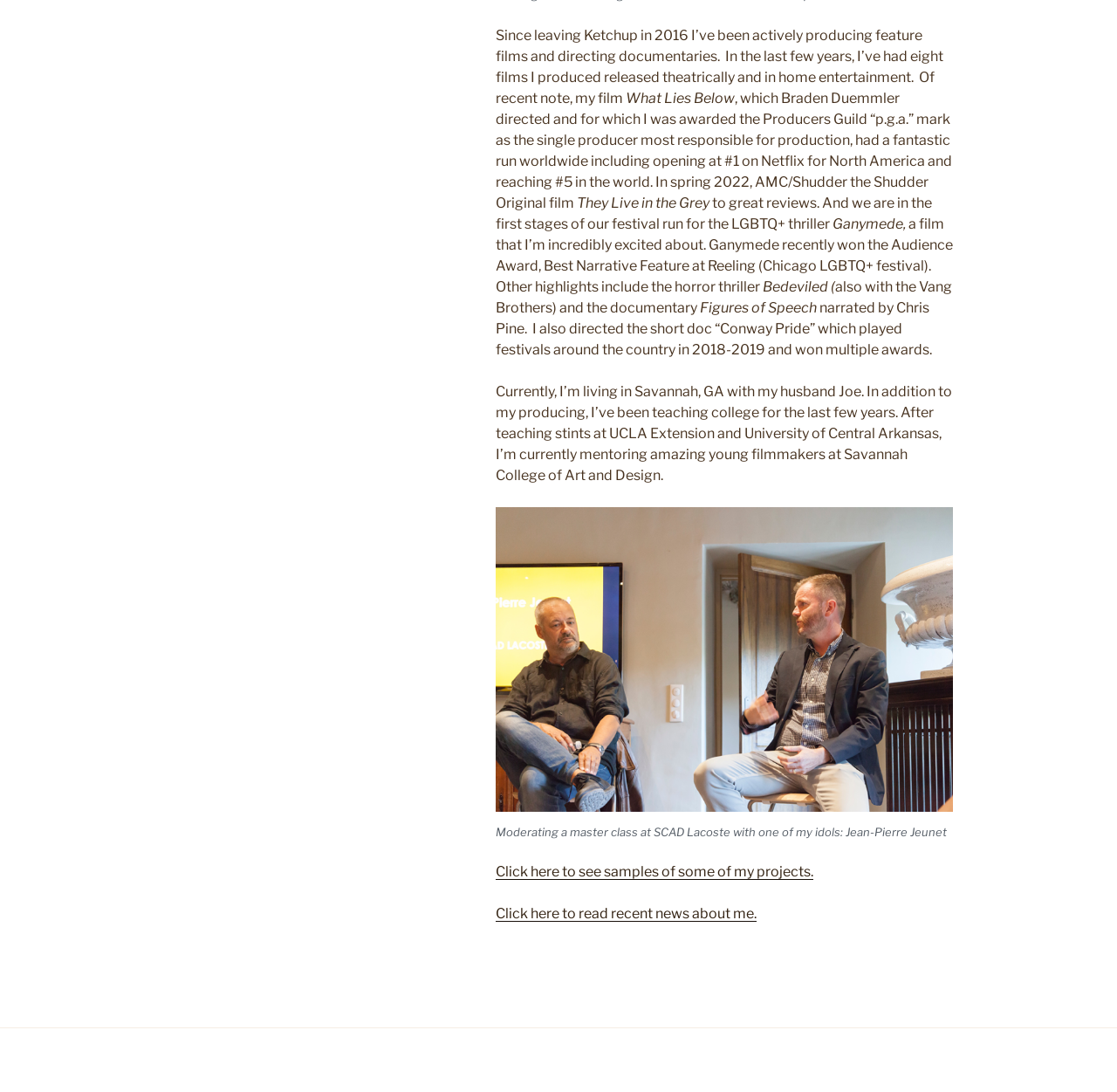What is the name of the festival where the film 'Ganymede' won an award?
Kindly offer a detailed explanation using the data available in the image.

According to the text, the film 'Ganymede' recently won the Audience Award, Best Narrative Feature at Reeling, which is a Chicago LGBTQ+ festival.